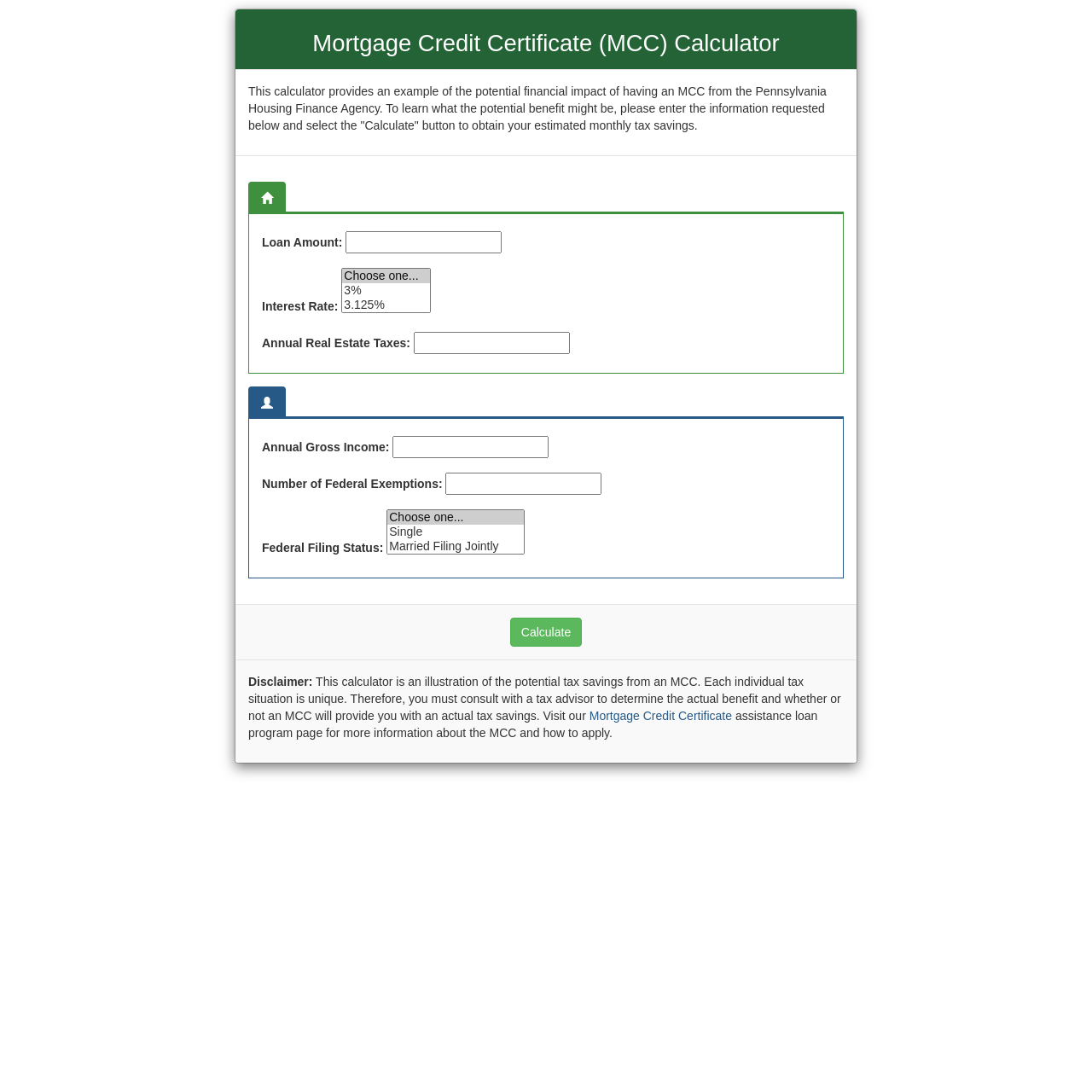Please identify the coordinates of the bounding box for the clickable region that will accomplish this instruction: "Input annual gross income".

[0.36, 0.399, 0.503, 0.42]